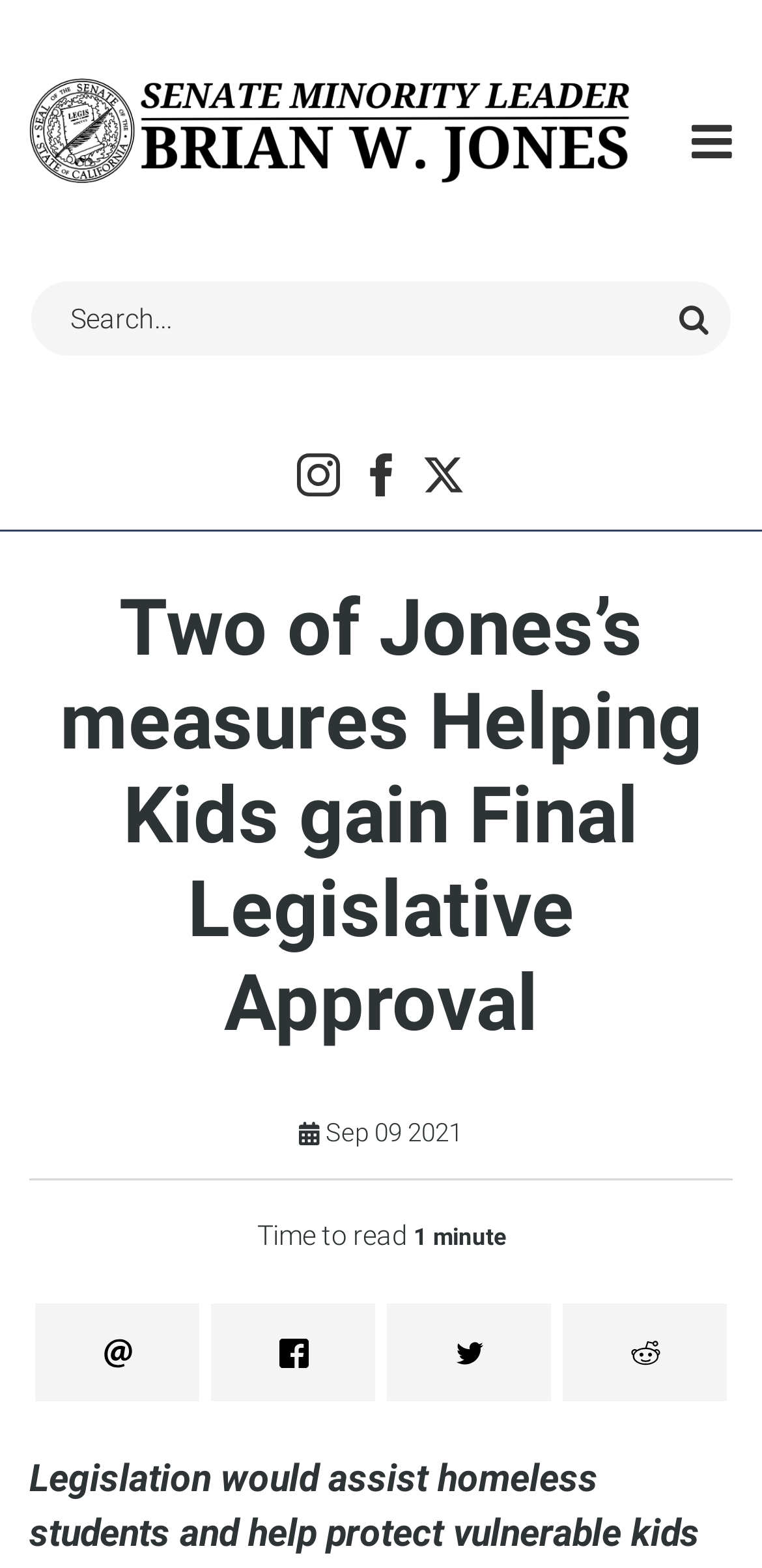Answer the following inquiry with a single word or phrase:
What is the estimated time to read the content?

1 minute